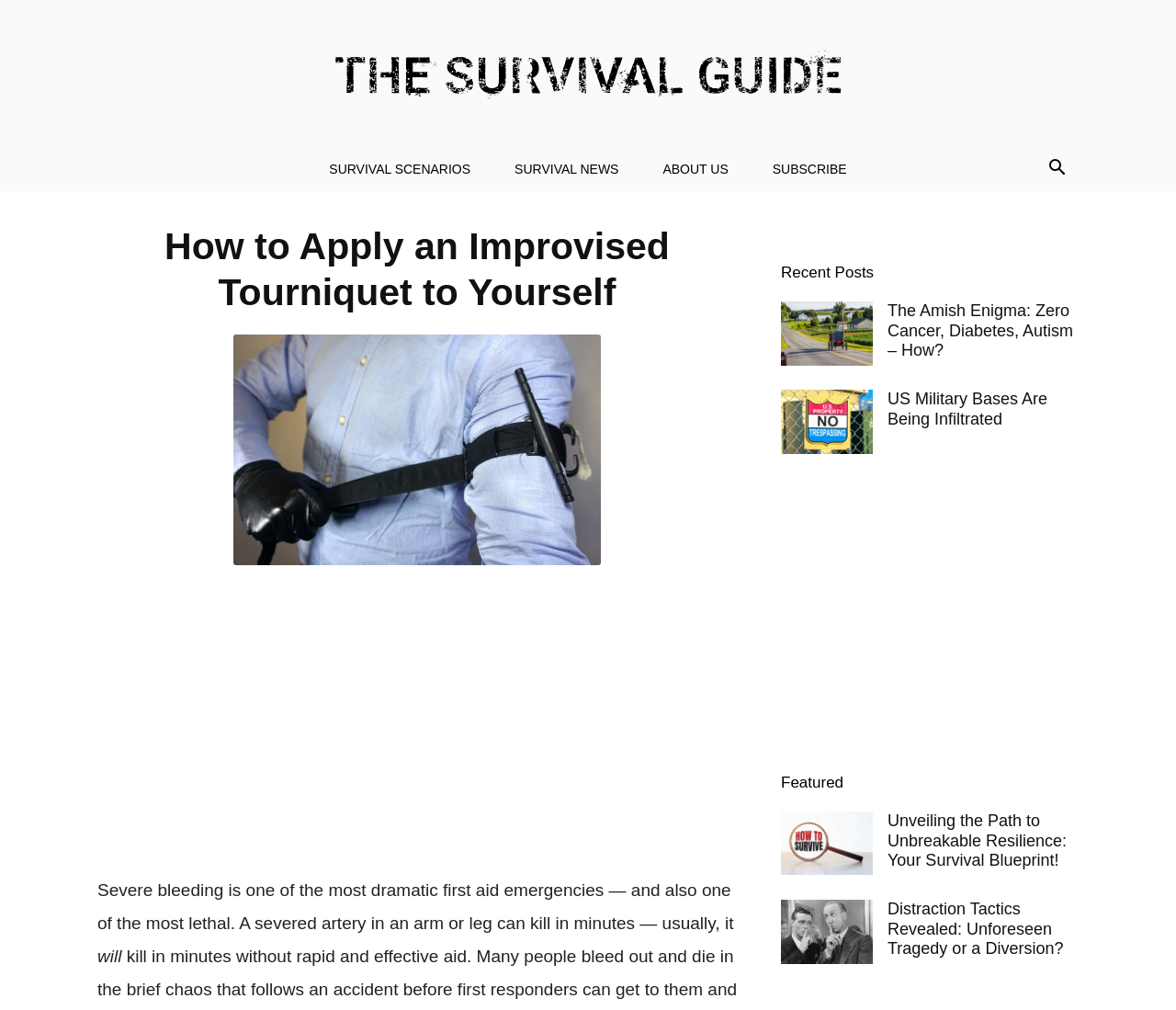Explain the webpage's design and content in an elaborate manner.

The webpage is about a survival guide, specifically focusing on how to apply an improvised tourniquet to oneself. At the top, there is a navigation menu with links to "SURVIVAL SCENARIOS", "SURVIVAL NEWS", "ABOUT US", and "SUBSCRIBE". On the right side of the navigation menu, there is a search button.

Below the navigation menu, there is a header section with a heading that reads "How to Apply an Improvised Tourniquet to Yourself". Next to the heading, there is an image related to the topic. 

The main content of the webpage starts with a paragraph of text that discusses the severity of bleeding emergencies and the importance of knowing how to apply a tourniquet. The text is divided into two sections, with the second section starting with the word "will".

On the right side of the main content, there is a section labeled "Recent Posts" that lists several articles with headings, links, and images. The articles include "The Amish Enigma: Zero Cancer, Diabetes, Autism – How?", "US Military Bases Are Being Infiltrated", "Unveiling the Path to Unbreakable Resilience: Your Survival Blueprint!", and "Distraction Tactics Revealed: Unforeseen Tragedy or a Diversion?". Each article has a heading, a link, and an image.

There are also two advertisements on the webpage, one above the "Recent Posts" section and another below it.